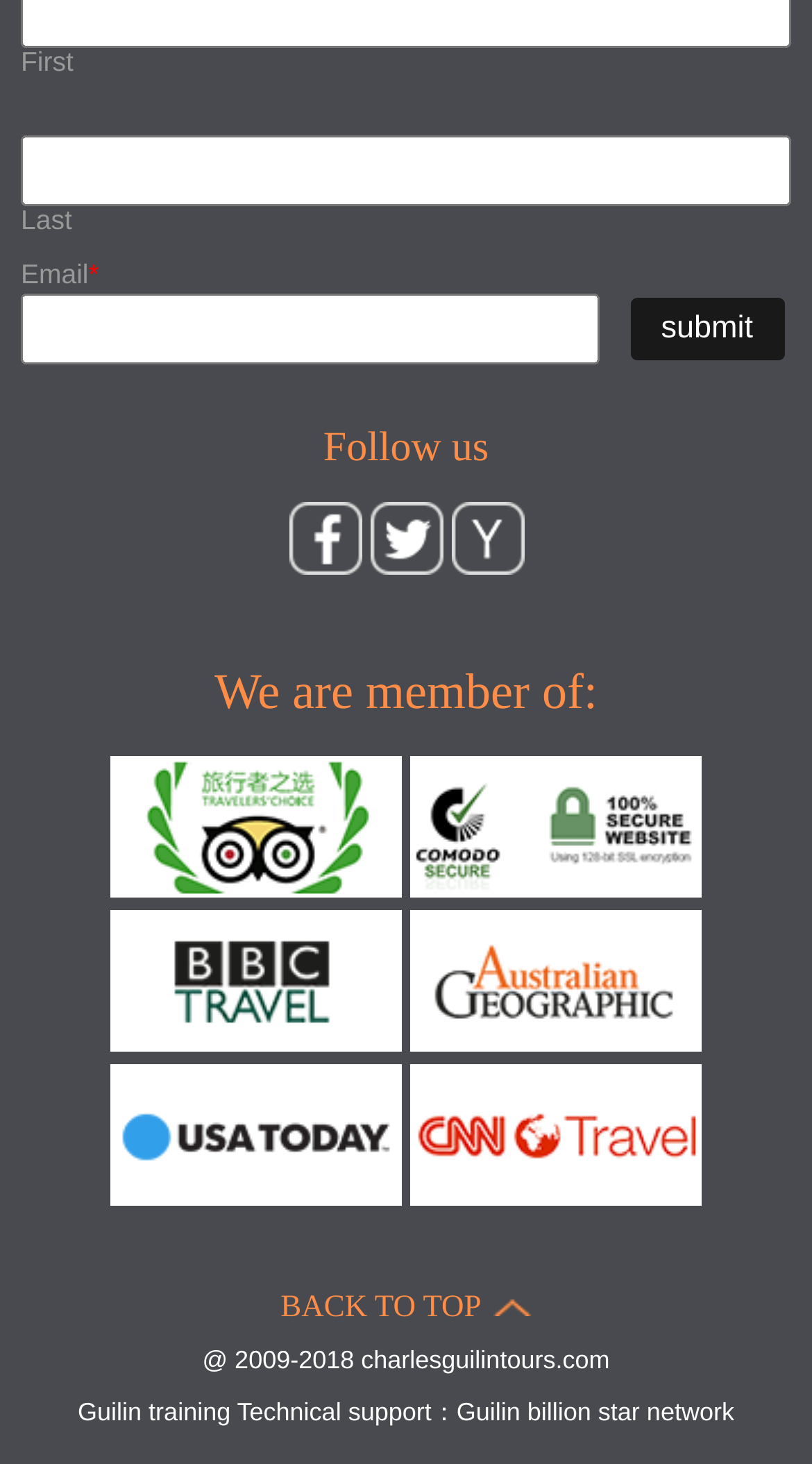Determine the bounding box coordinates of the element's region needed to click to follow the instruction: "Follow us on social media". Provide these coordinates as four float numbers between 0 and 1, formatted as [left, top, right, bottom].

[0.355, 0.343, 0.445, 0.393]